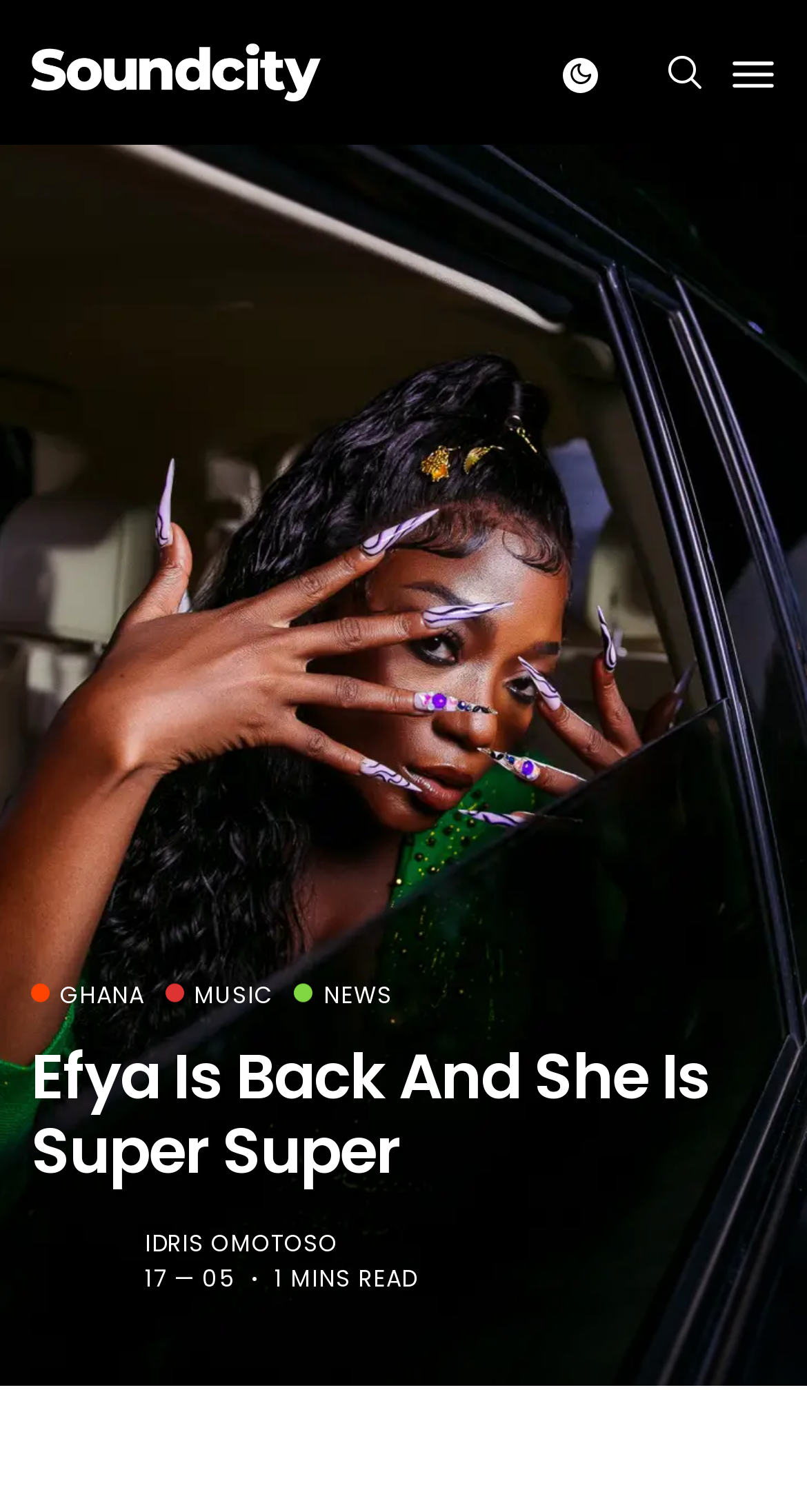Extract the main title from the webpage and generate its text.

Efya Is Back And She Is Super Super